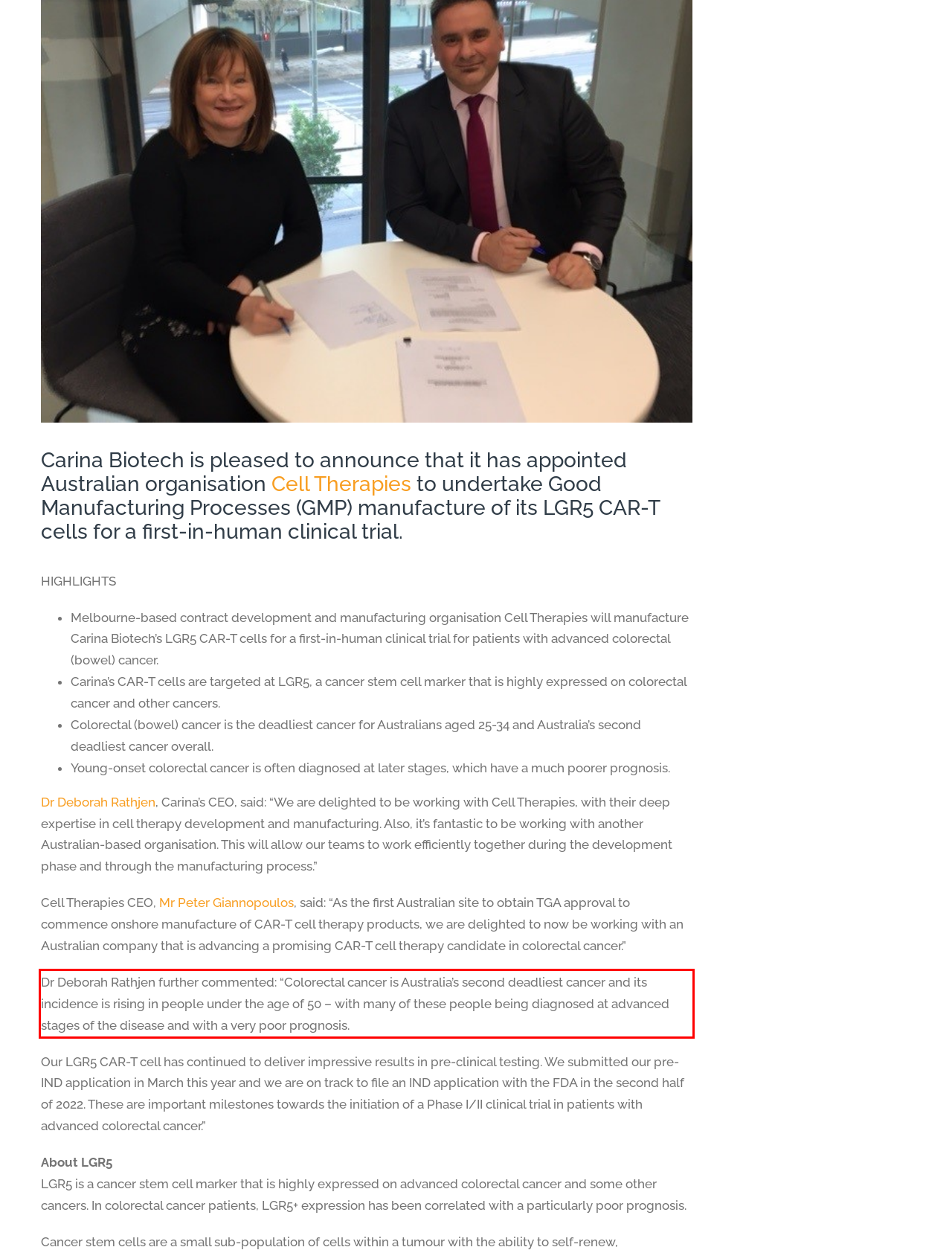Examine the screenshot of the webpage, locate the red bounding box, and perform OCR to extract the text contained within it.

Dr Deborah Rathjen further commented: “Colorectal cancer is Australia’s second deadliest cancer and its incidence is rising in people under the age of 50 – with many of these people being diagnosed at advanced stages of the disease and with a very poor prognosis.